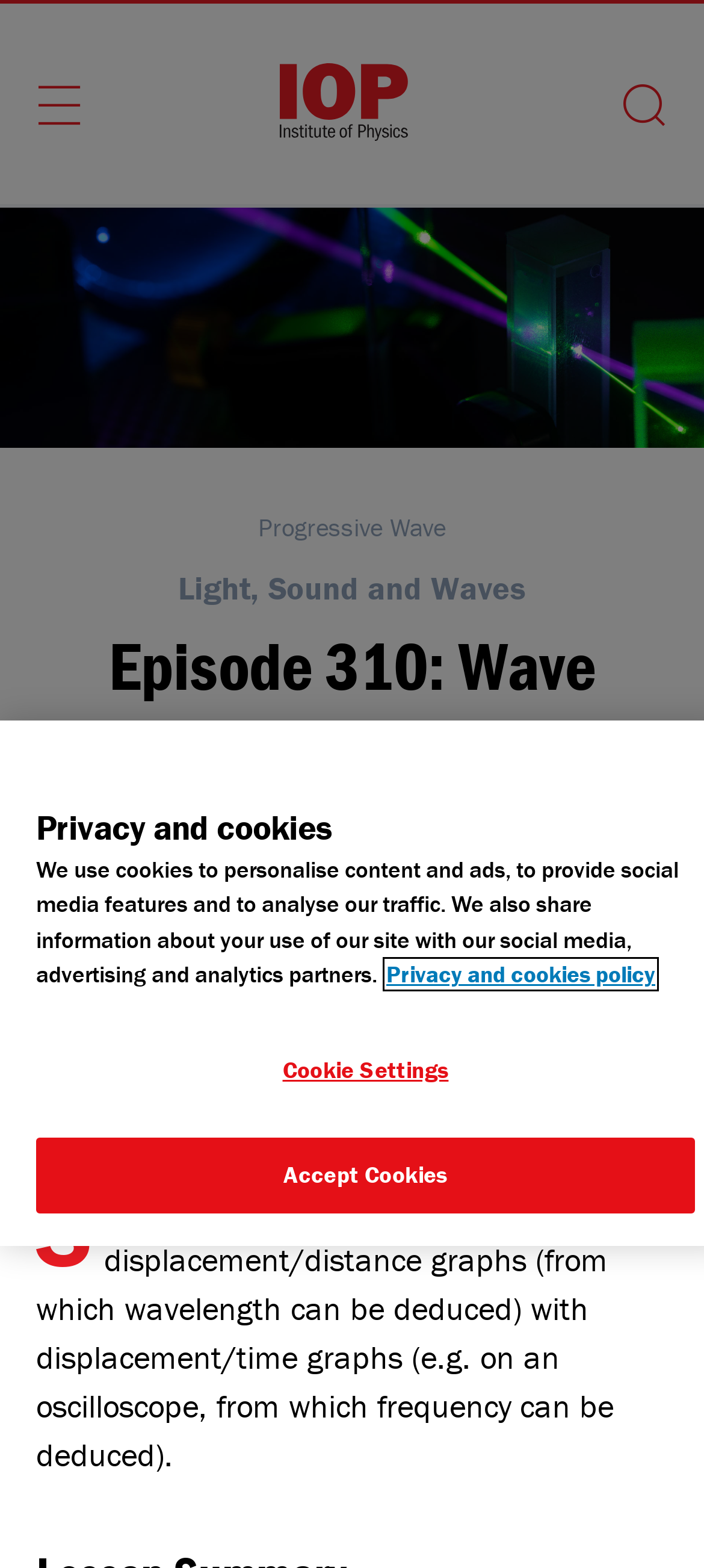Find and provide the bounding box coordinates for the UI element described here: "Cookie Settings". The coordinates should be given as four float numbers between 0 and 1: [left, top, right, bottom].

[0.051, 0.66, 0.987, 0.705]